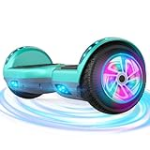Break down the image into a detailed narrative.

This image features a TOMOLOO hoverboard designed for kids aged 6-12. The hoverboard is characterized by a vibrant turquoise color, and it showcases colorful LED lights that provide a fun and engaging riding experience. With its two-wheel design, this self-balancing electric device is an ideal choice for young beginners looking to enjoy a modern mode of transportation. The hoverboard promotes eco-friendly commuting, allowing users to navigate urban environments with ease and excitement. Its cutting-edge technology not only enhances the riding experience but also supports learning balance and coordination for newer riders.